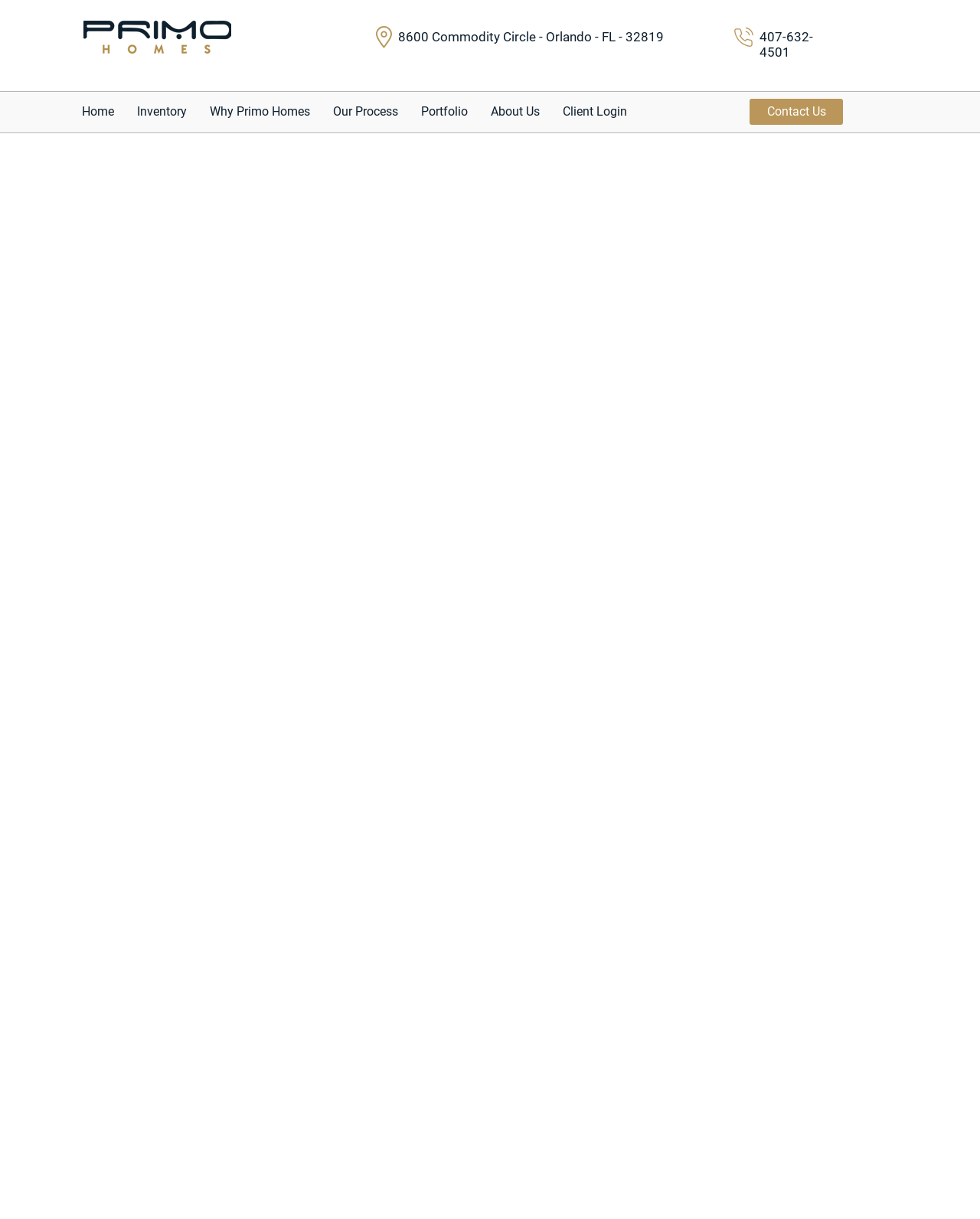Respond to the following question using a concise word or phrase: 
What is the address of Primo Homes?

8600 Commodity Circle - Orlando - FL - 32819